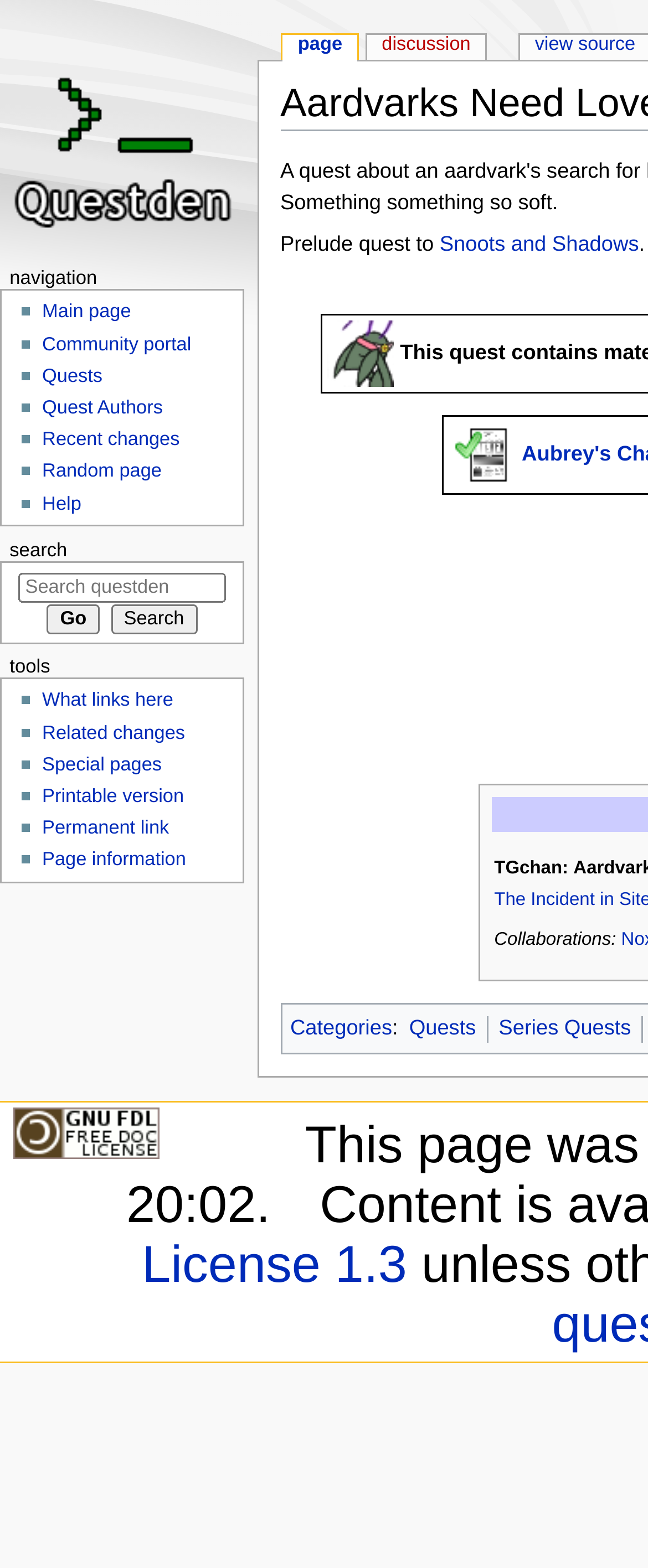What is the text next to the 'Categories' link?
Provide a one-word or short-phrase answer based on the image.

: